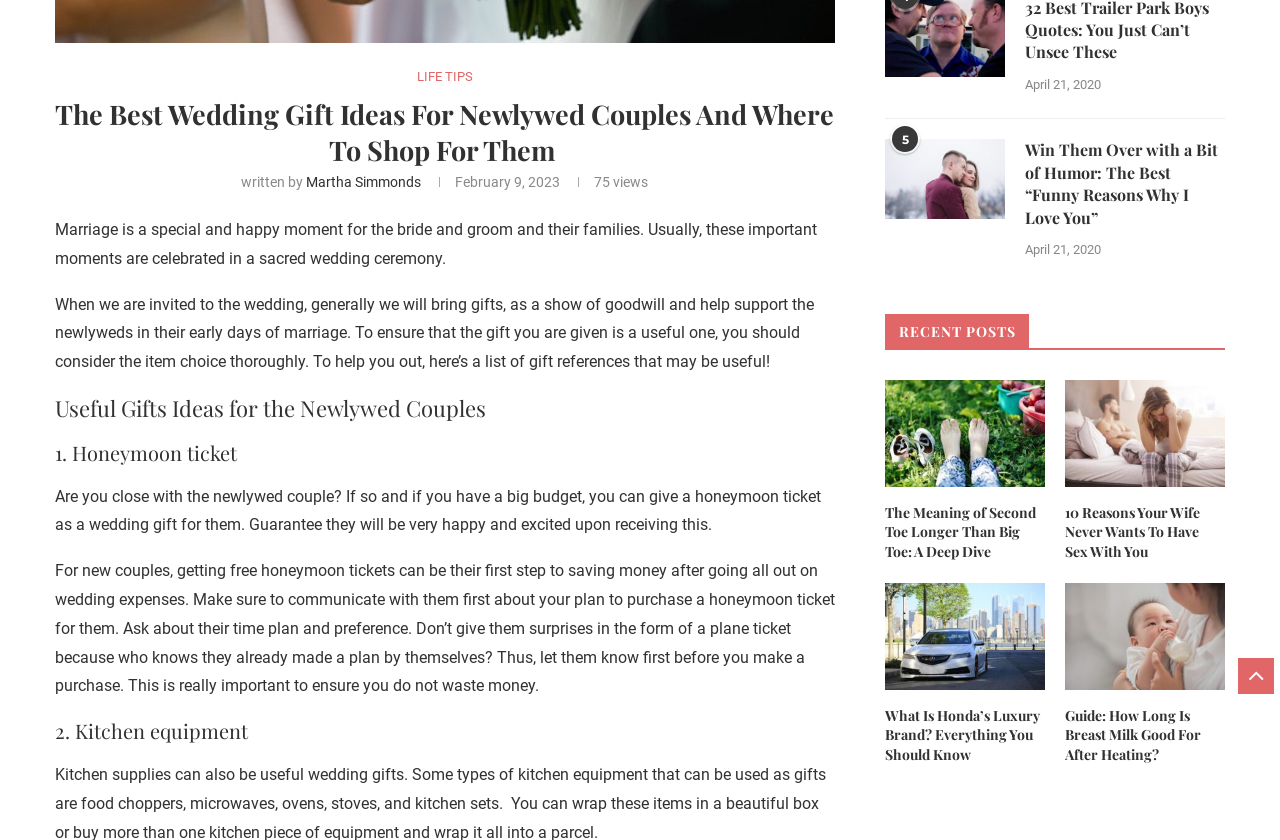Find the bounding box coordinates of the UI element according to this description: "Martha Simmonds".

[0.239, 0.207, 0.329, 0.226]